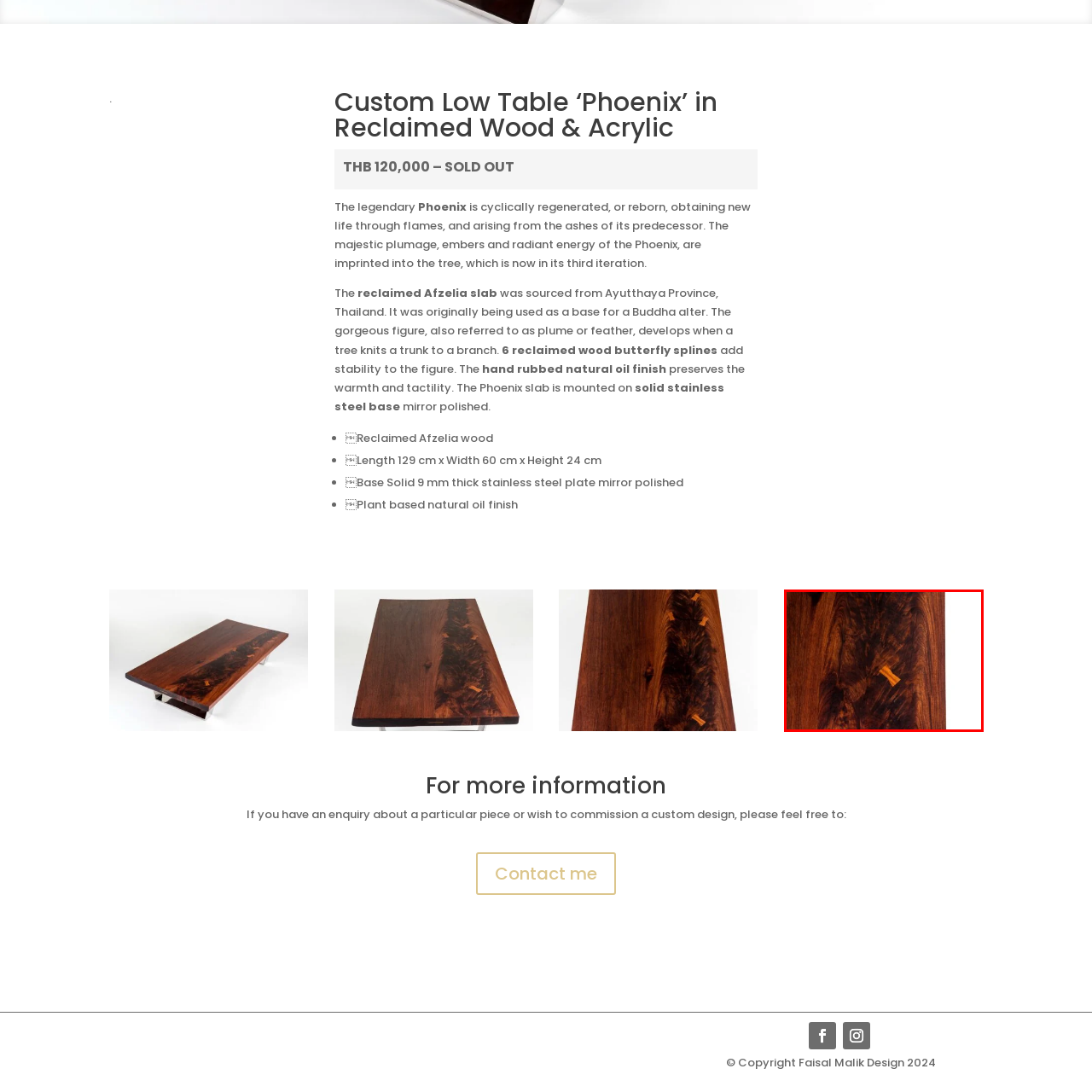Please analyze the elements within the red highlighted area in the image and provide a comprehensive answer to the following question: Where was the Afzelia wood sourced from?

According to the caption, the Afzelia wood used in the 'Phoenix' low table was sourced from Ayutthaya Province, Thailand, where it previously served as a base for a Buddha altar.